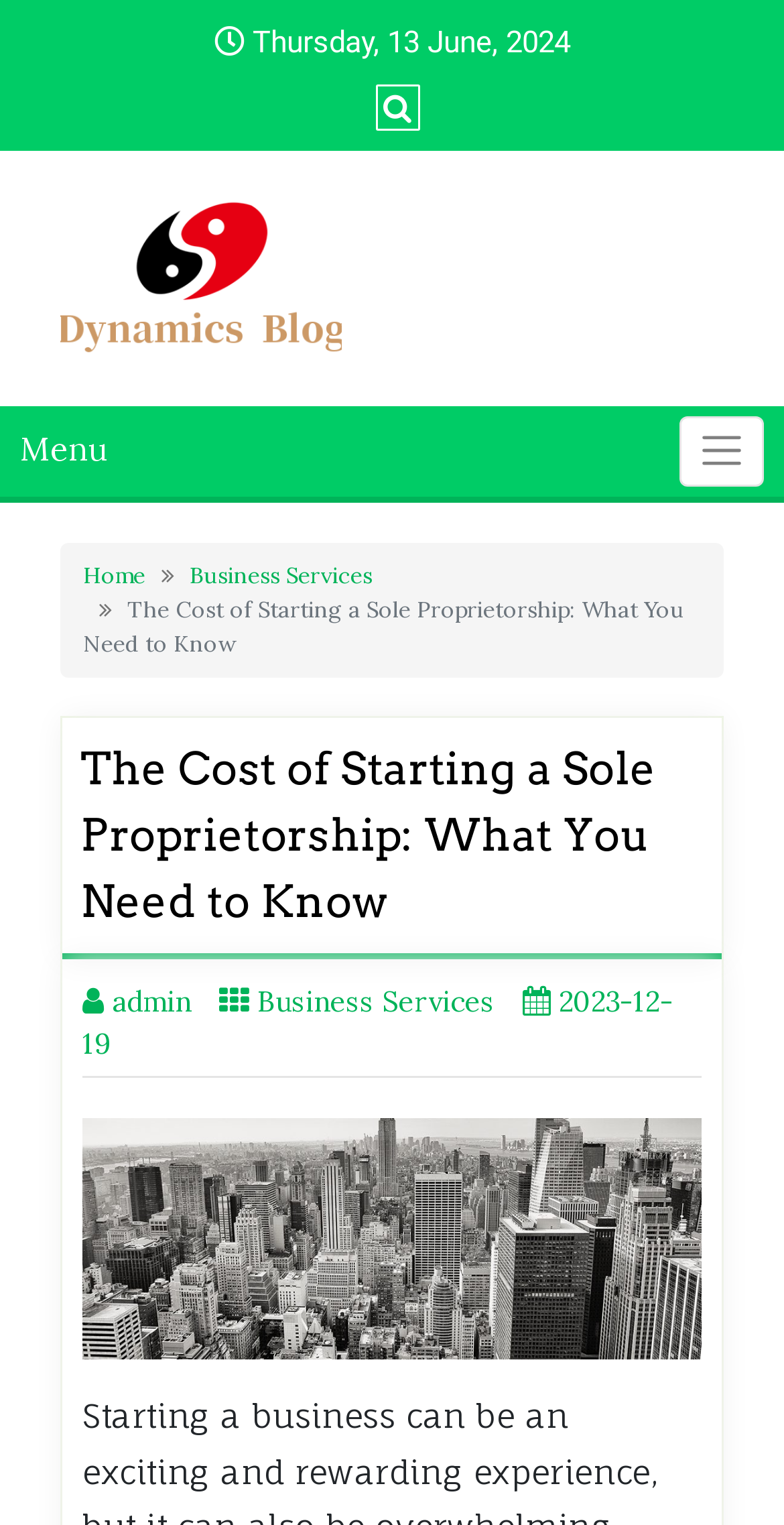Indicate the bounding box coordinates of the element that needs to be clicked to satisfy the following instruction: "View Business Services". The coordinates should be four float numbers between 0 and 1, i.e., [left, top, right, bottom].

[0.242, 0.368, 0.475, 0.387]